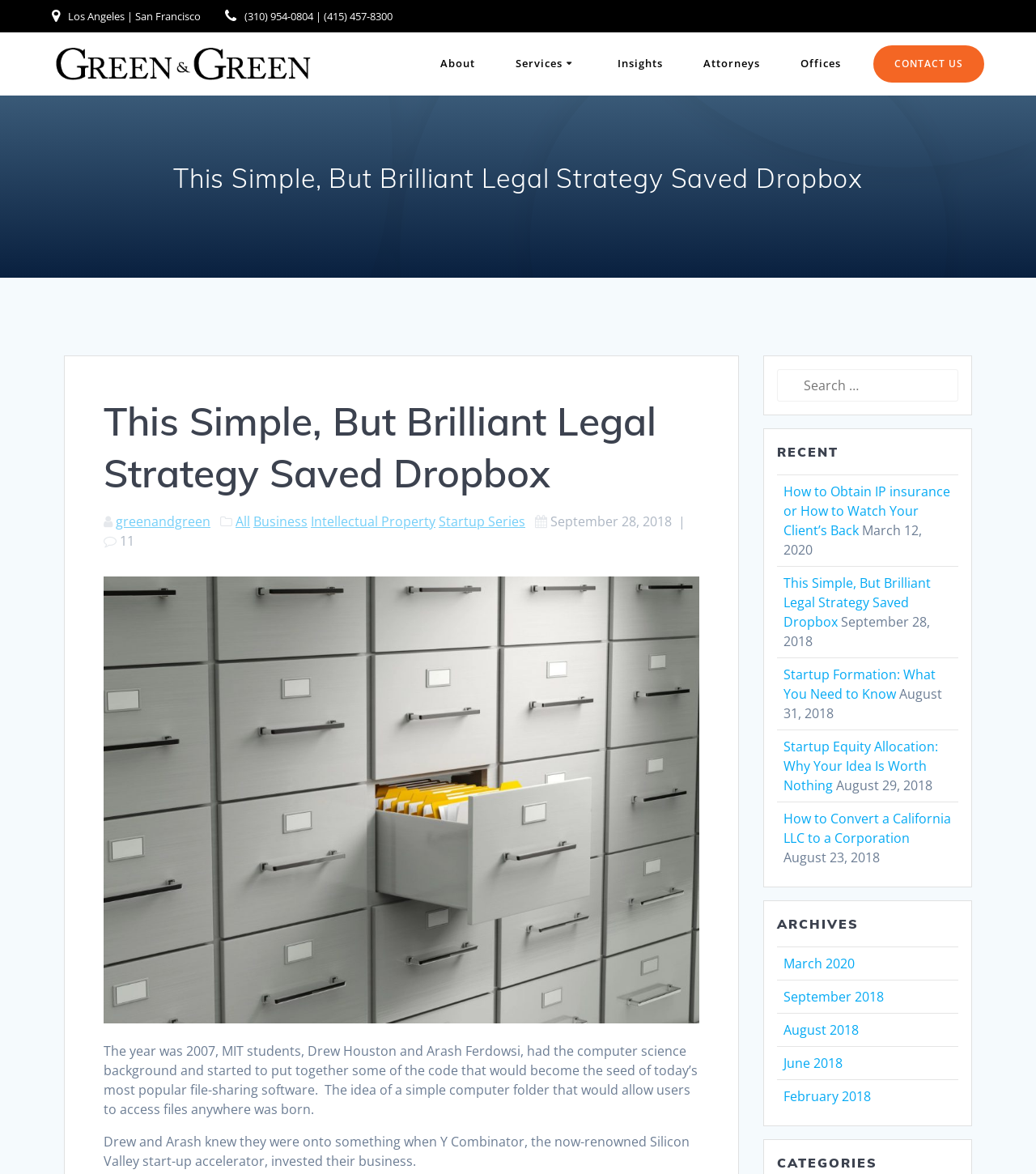Can you locate the main headline on this webpage and provide its text content?

This Simple, But Brilliant Legal Strategy Saved Dropbox